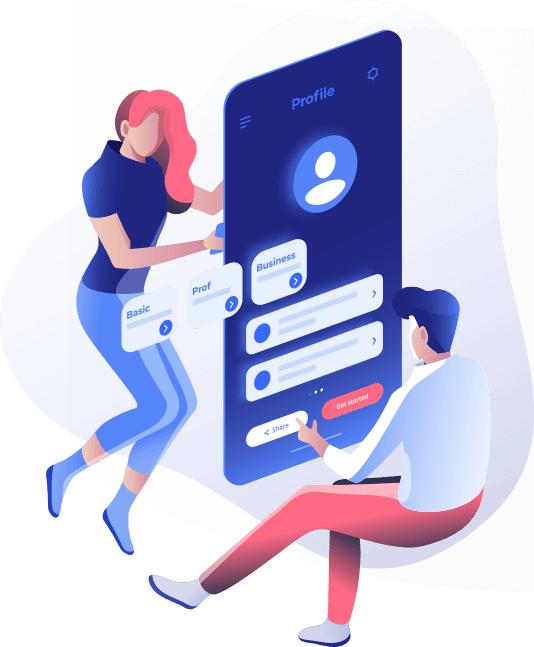Illustrate the image with a detailed caption.

The image showcases a vibrant illustration focusing on digital user interaction. Two characters are engaged in a collaborative task around a large smartphone interface labeled "Profile." One character, a woman with pink hair, demonstrates engagement with the interface by pointing towards various options, including 'Basic,' 'Prof,' and 'Business.' The other character, a man dressed in light colors, appears to be thoughtfully tapping on the screen, drawn toward the clear call-to-action button labeled "Get started." Together, they embody the spirit of teamwork and innovation in technology, suggesting a seamless user experience designed to enhance connectivity and access to personalized options. This dynamic scene represents the modern approach to digital business solutions, resonating with the overarching theme of tailored services for clients of all sizes.